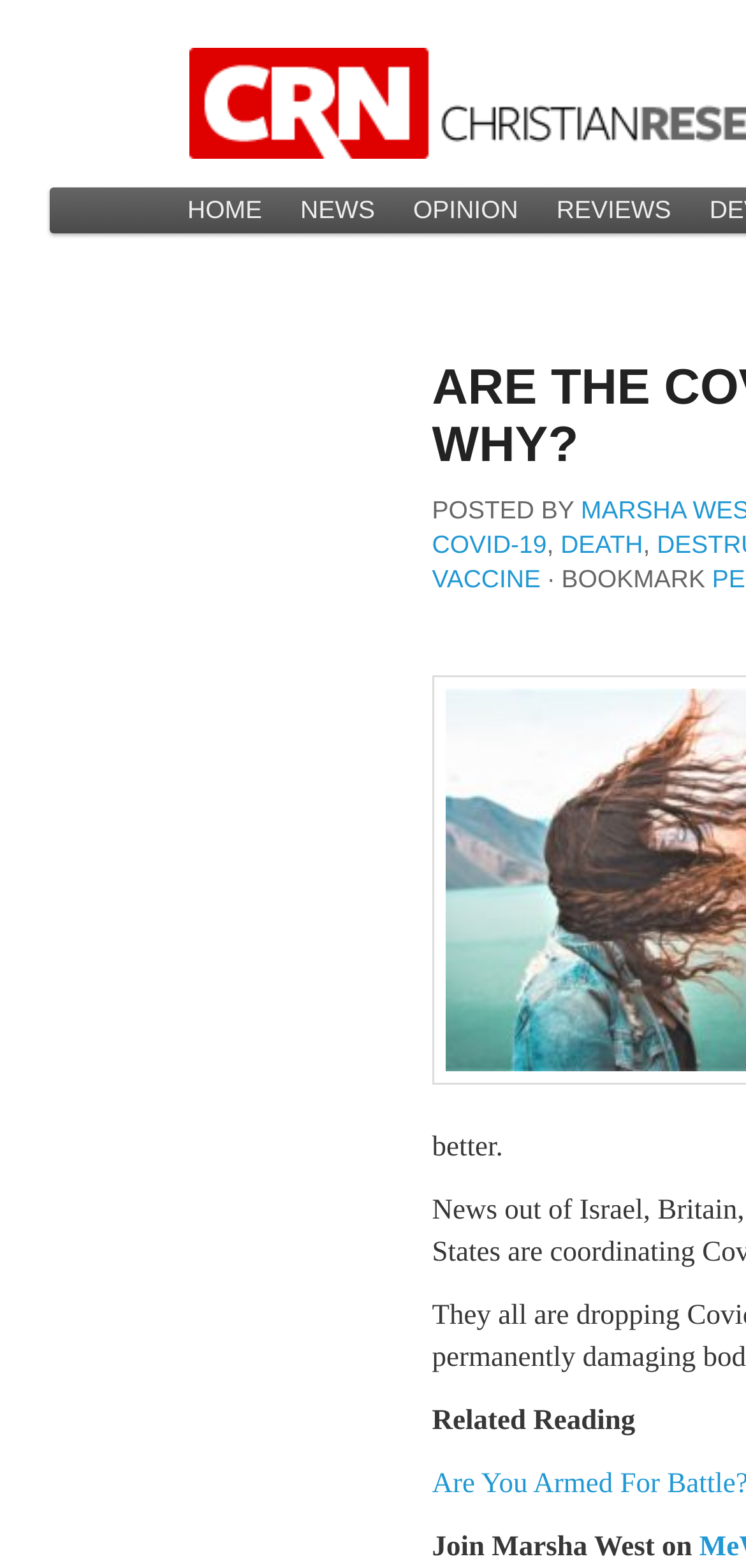Identify the bounding box coordinates of the area you need to click to perform the following instruction: "Read about COVID-19".

[0.579, 0.337, 0.733, 0.356]